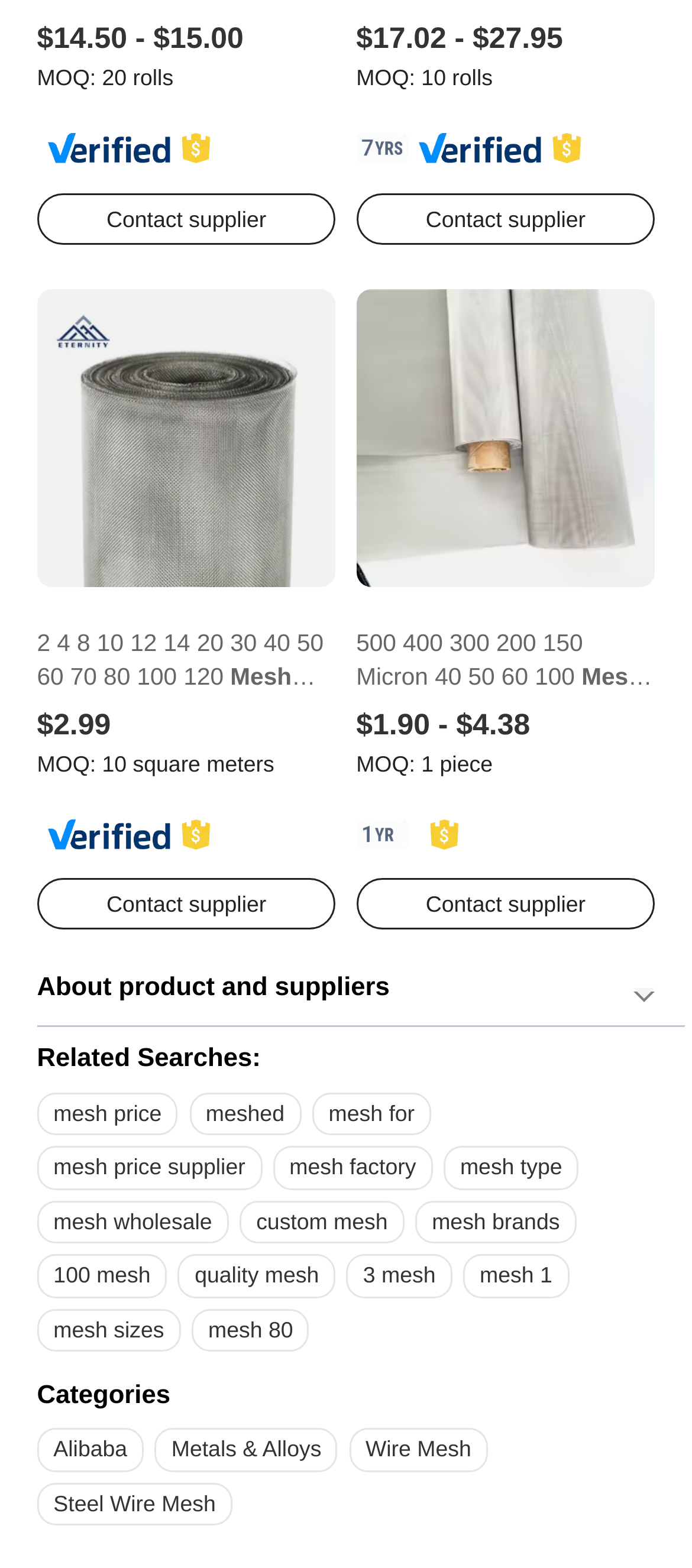Using the format (top-left x, top-left y, bottom-right x, bottom-right y), and given the element description, identify the bounding box coordinates within the screenshot: Alibaba

[0.053, 0.911, 0.208, 0.938]